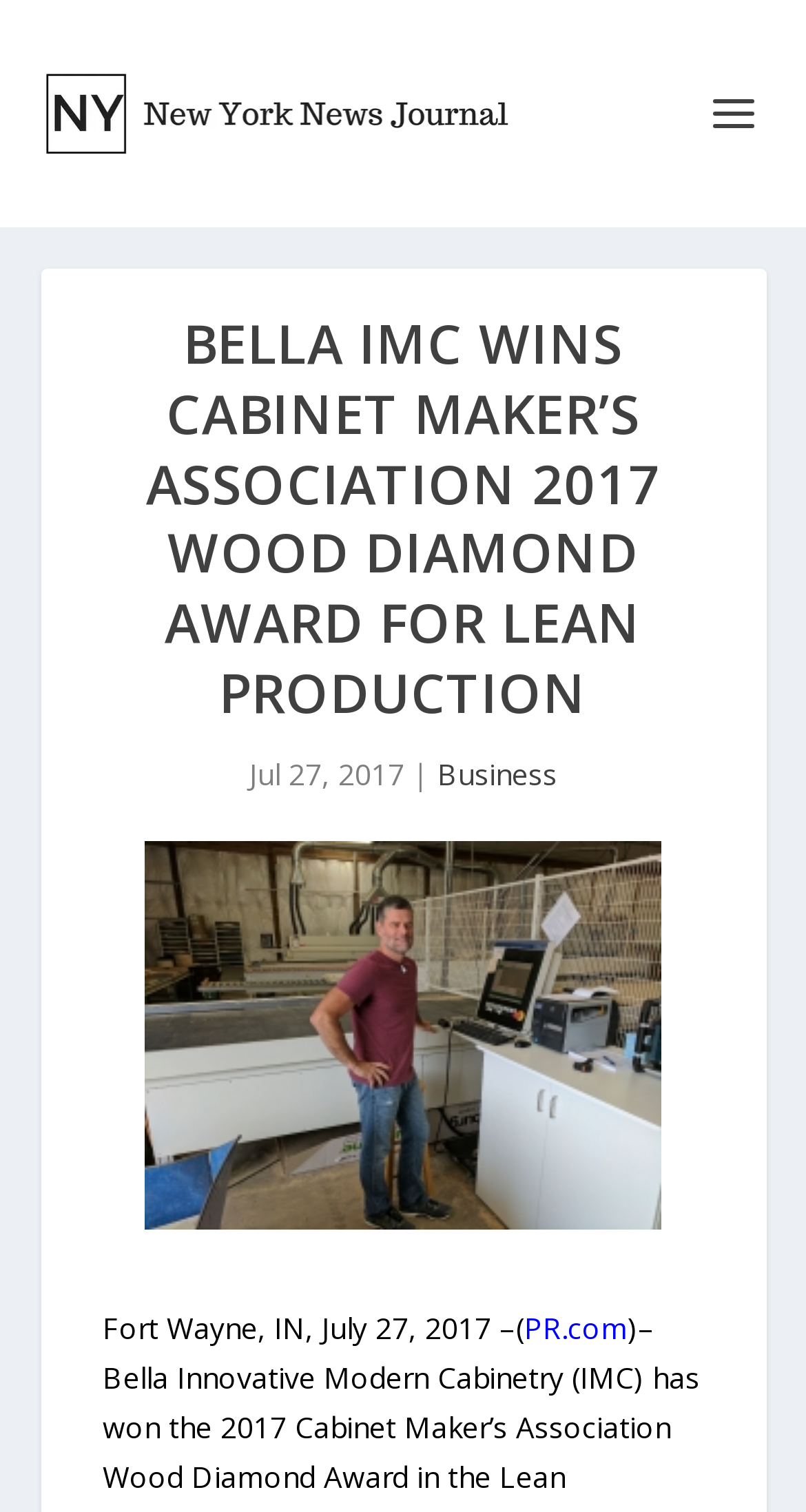Could you please study the image and provide a detailed answer to the question:
What is the award mentioned in the news?

I found the award mentioned in the news by looking at the heading element with the content 'BELLA IMC WINS CABINET MAKER’S ASSOCIATION 2017 WOOD DIAMOND AWARD FOR LEAN PRODUCTION' which is located at the bounding box coordinates [0.101, 0.205, 0.899, 0.496].